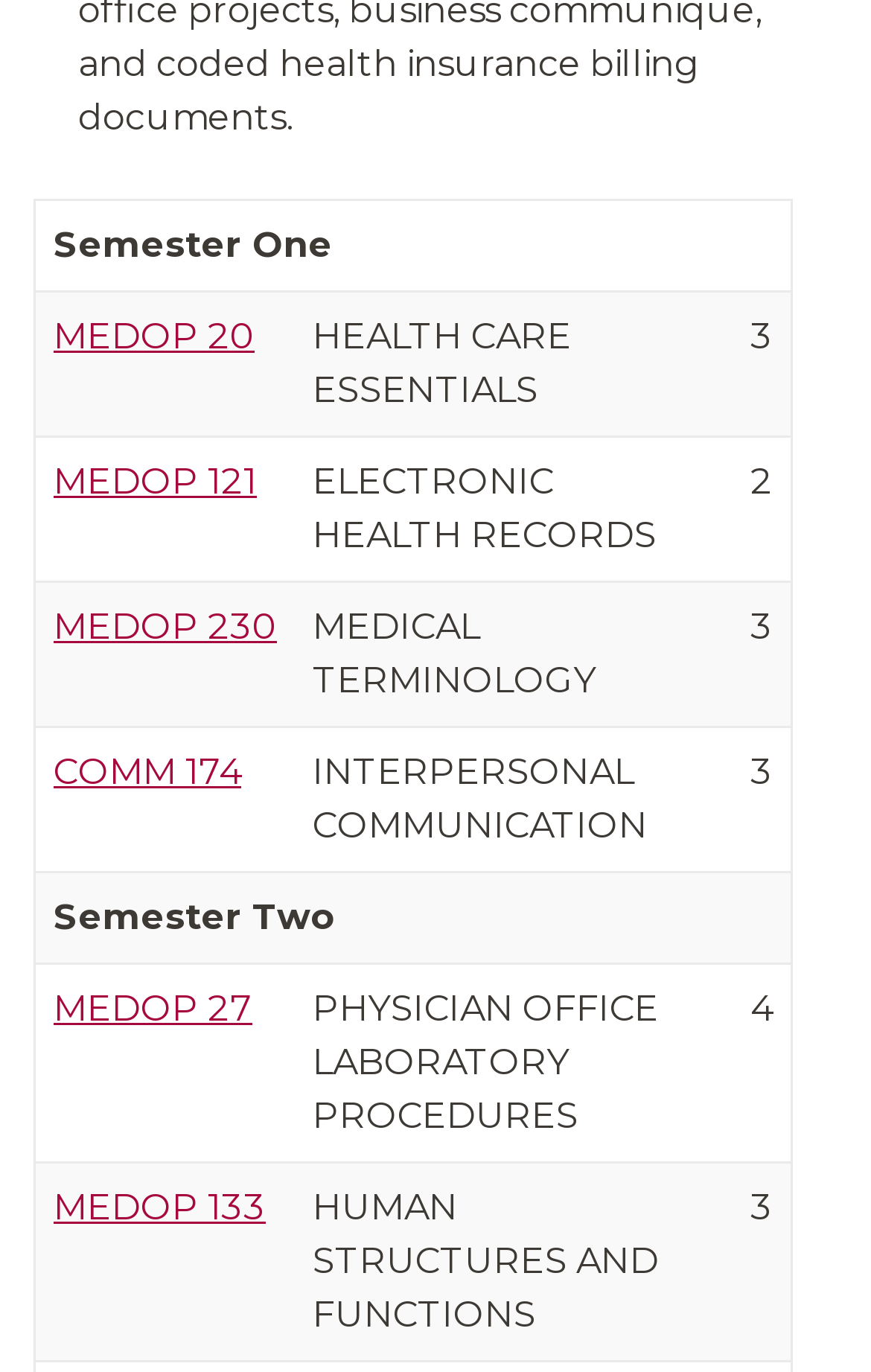Provide a brief response using a word or short phrase to this question:
How many credits is the MEDOP 0230 course?

3